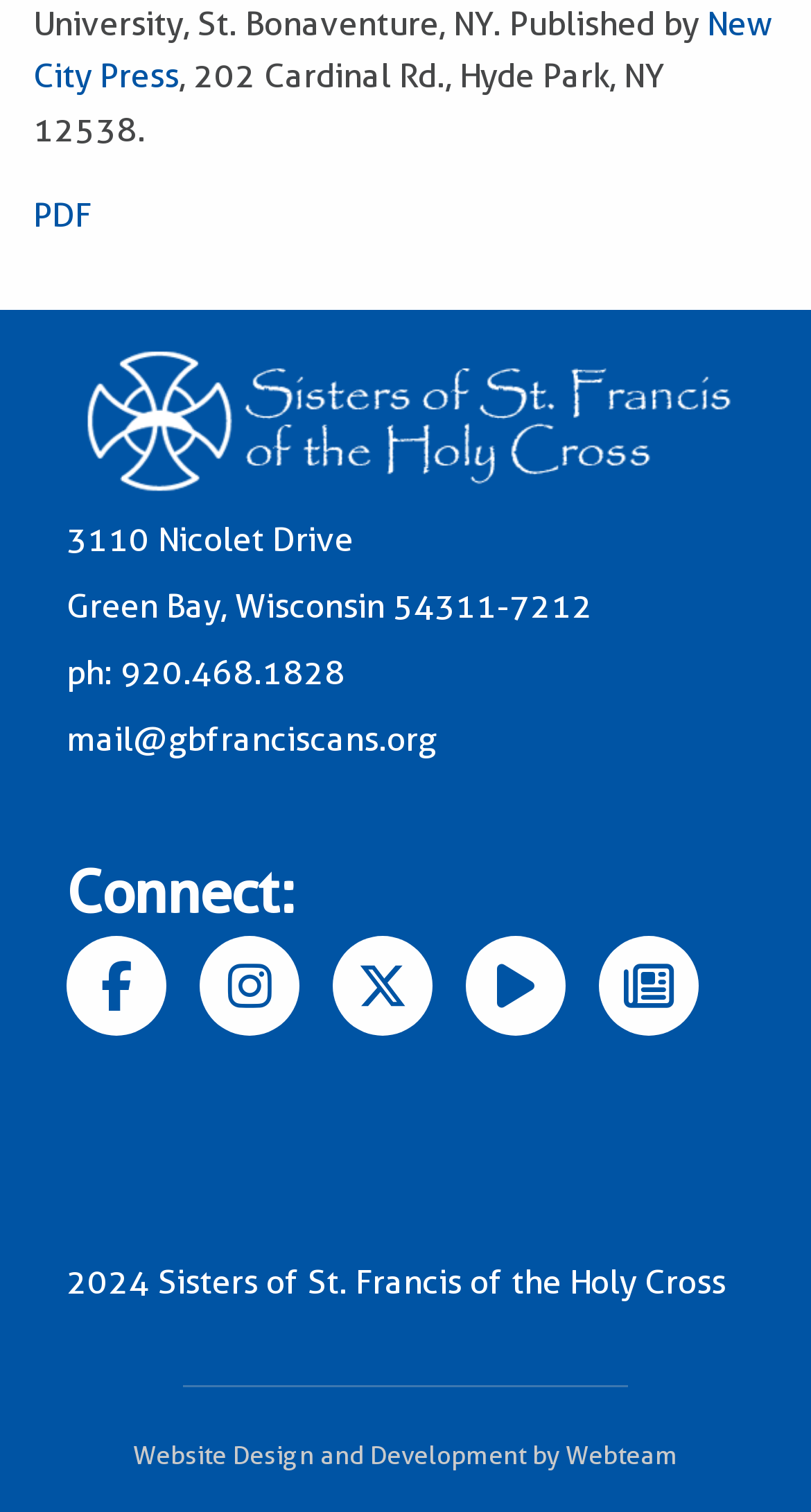Locate the coordinates of the bounding box for the clickable region that fulfills this instruction: "Download PDF".

[0.041, 0.13, 0.113, 0.156]